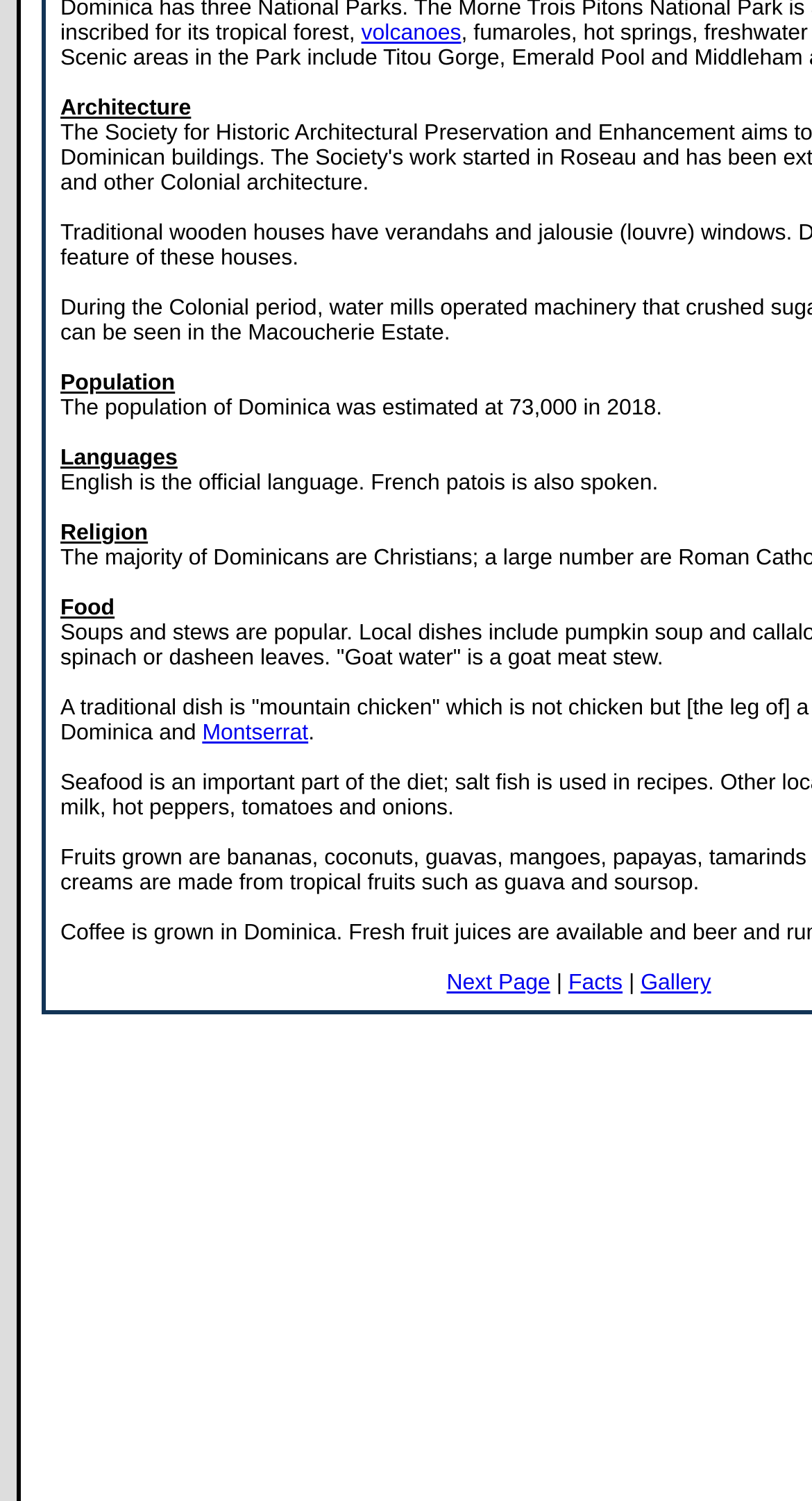Give the bounding box coordinates for the element described as: "Gallery".

[0.789, 0.647, 0.876, 0.663]